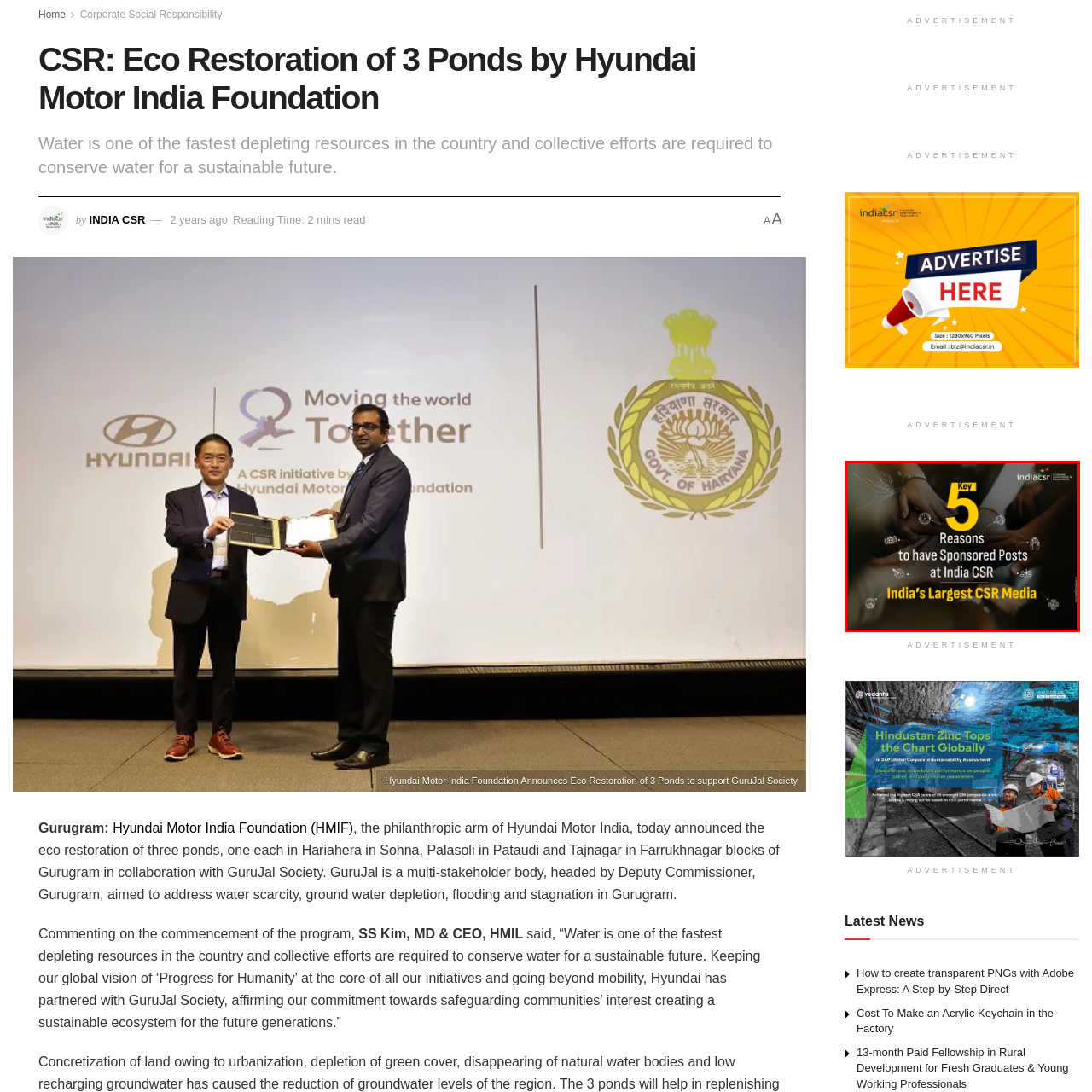Focus on the image within the purple boundary, What is the tagline of India CSR? 
Answer briefly using one word or phrase.

India's Largest CSR Media